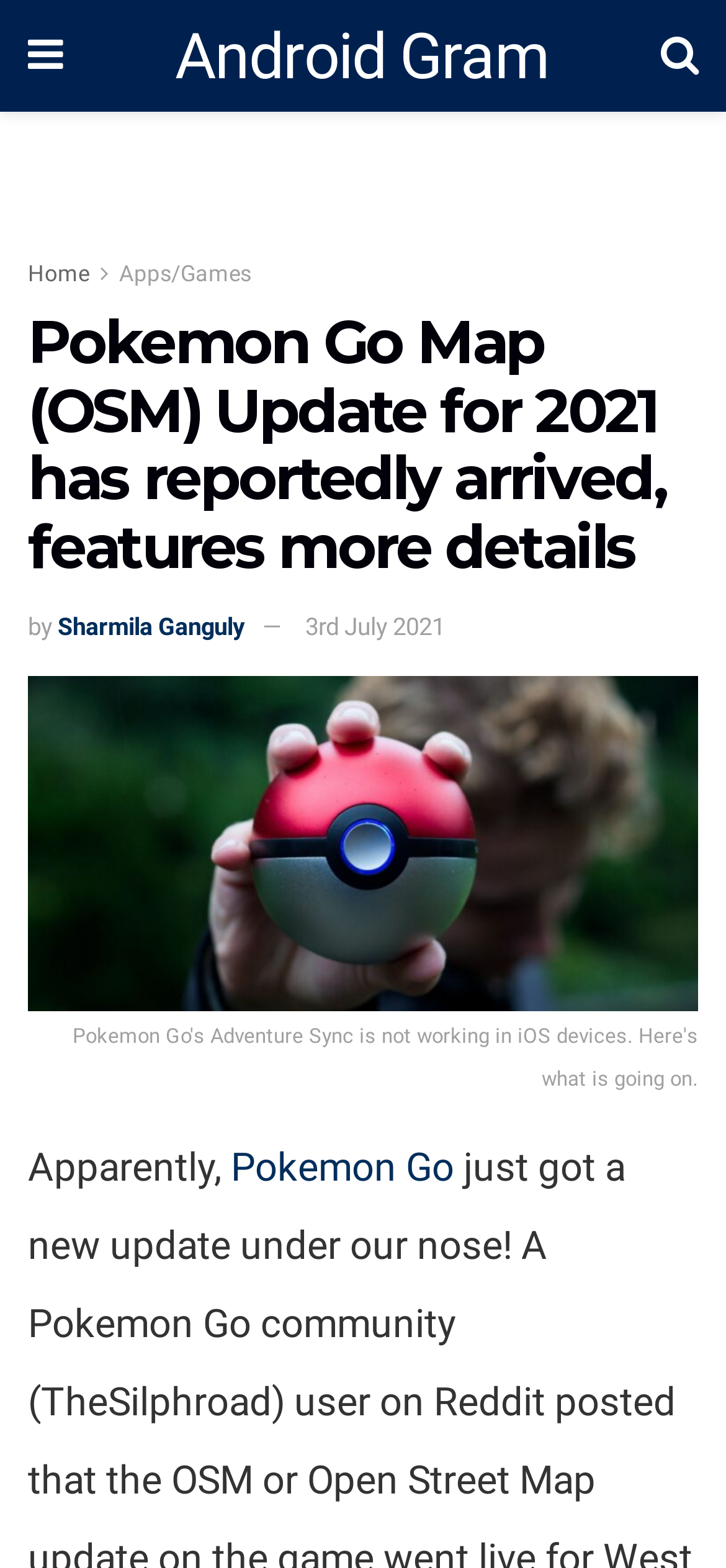What is the date of the current article?
Please describe in detail the information shown in the image to answer the question.

I found the date of the article by looking at the text next to the author's name, which is a common location for the date in articles.